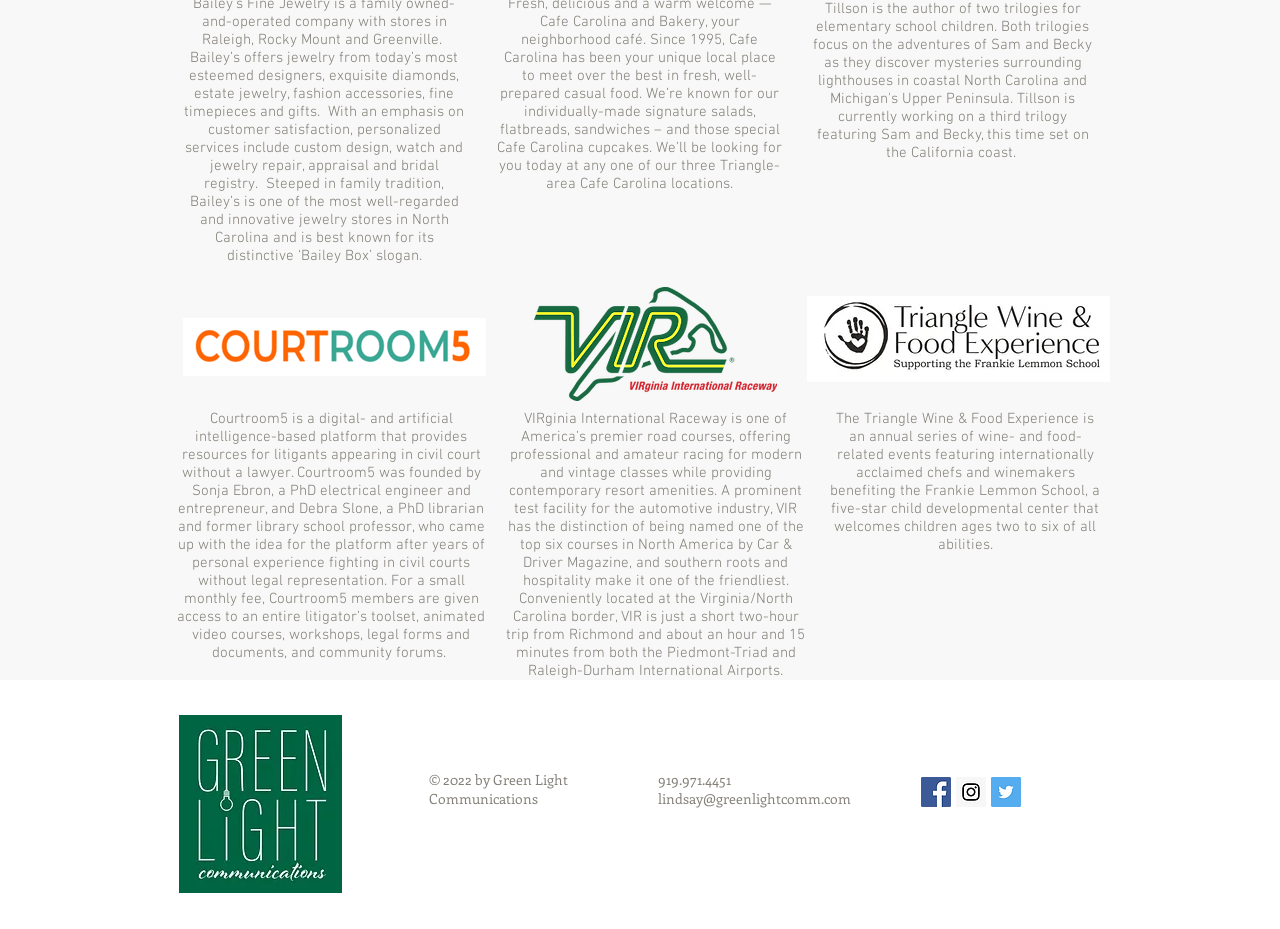Please provide the bounding box coordinates in the format (top-left x, top-left y, bottom-right x, bottom-right y). Remember, all values are floating point numbers between 0 and 1. What is the bounding box coordinate of the region described as: lindsay@greenlightcomm.com

[0.514, 0.849, 0.665, 0.87]